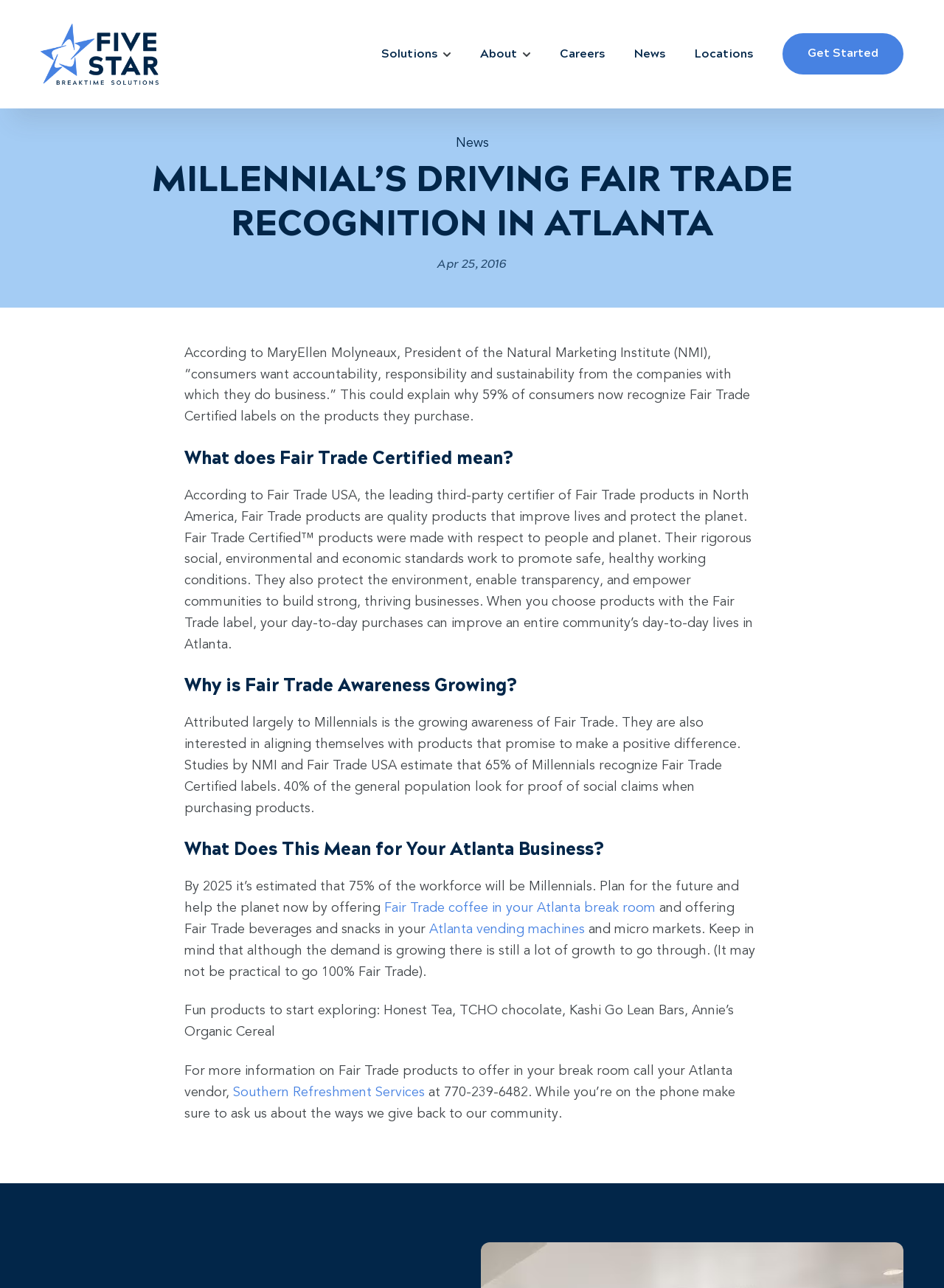Please find and report the bounding box coordinates of the element to click in order to perform the following action: "Click on the 'Fair Trade coffee in your Atlanta break room' link". The coordinates should be expressed as four float numbers between 0 and 1, in the format [left, top, right, bottom].

[0.407, 0.7, 0.695, 0.71]